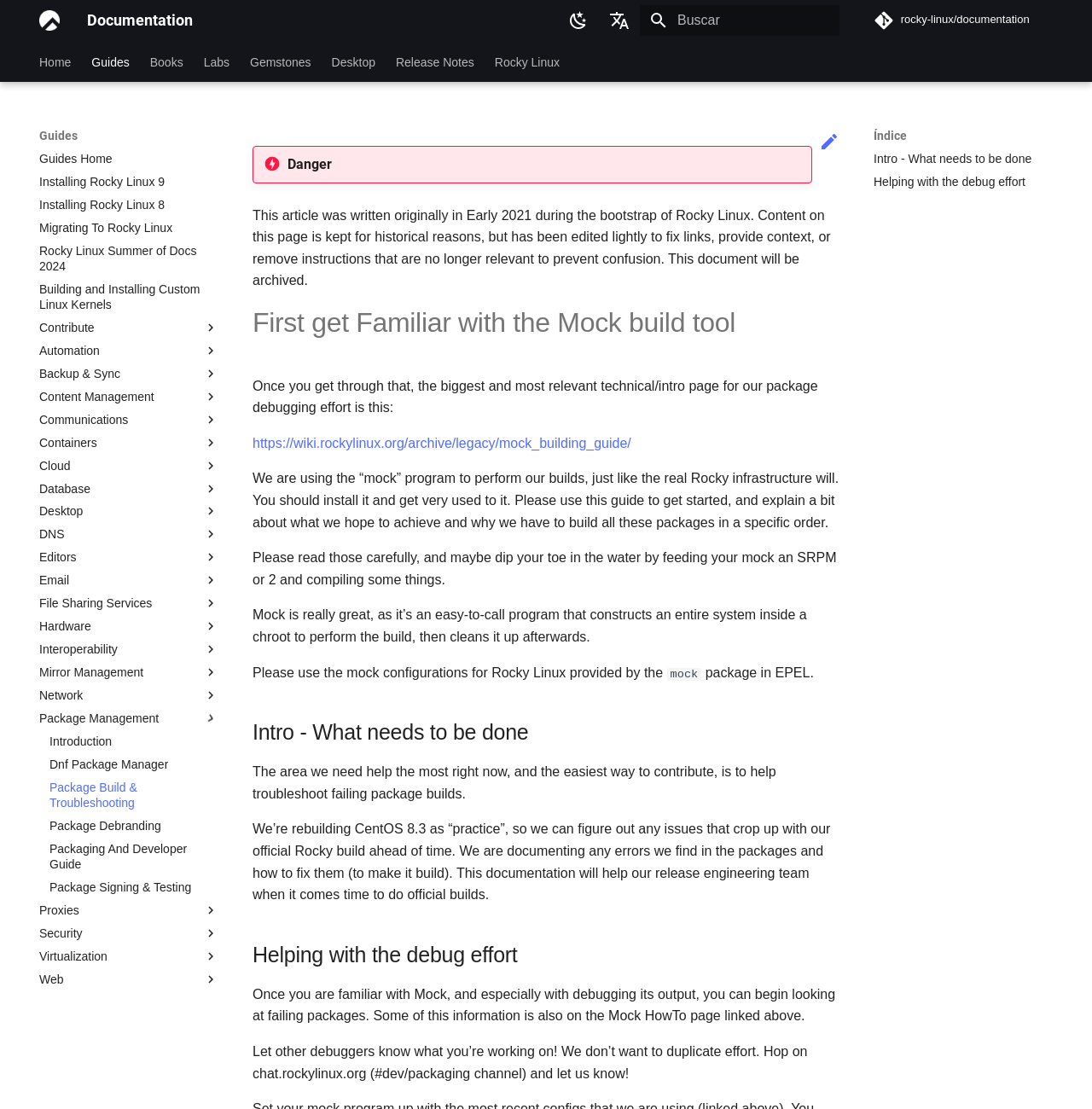Please determine the bounding box coordinates of the element's region to click in order to carry out the following instruction: "Select a language". The coordinates should be four float numbers between 0 and 1, i.e., [left, top, right, bottom].

[0.552, 0.003, 0.583, 0.034]